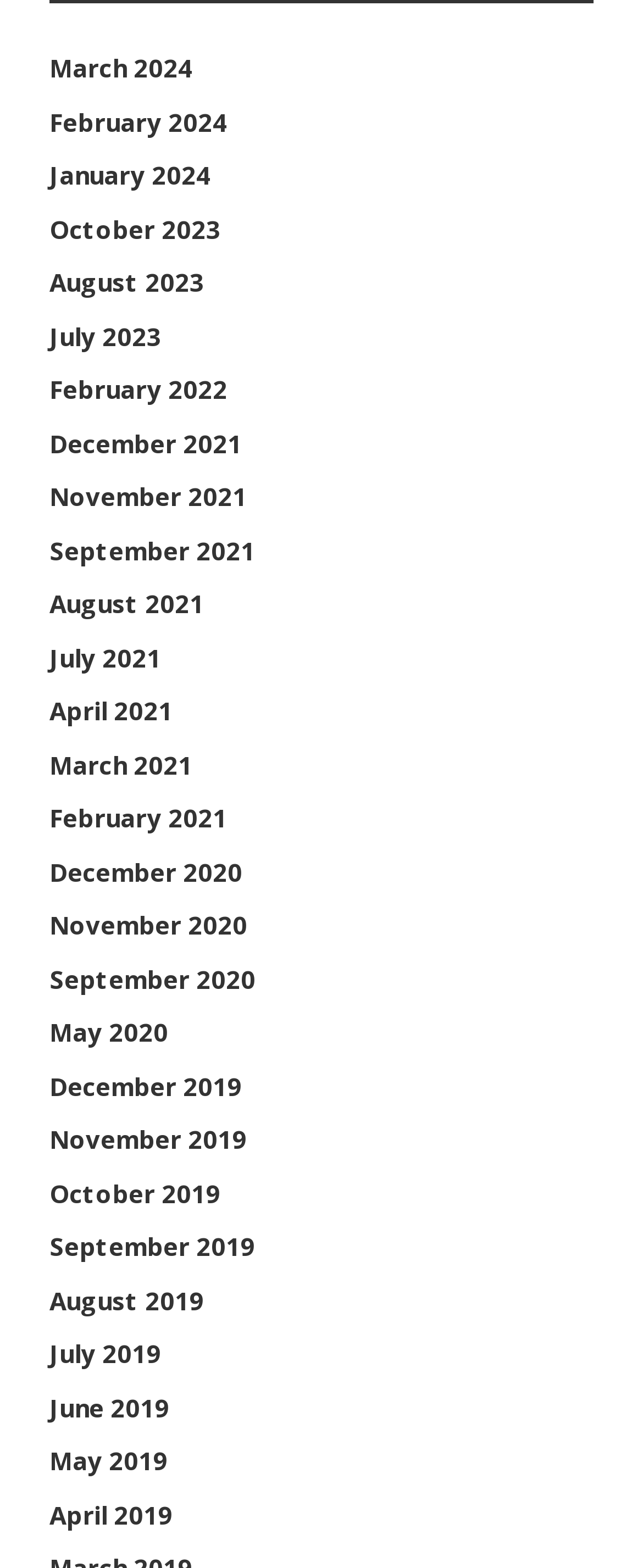Can you look at the image and give a comprehensive answer to the question:
How many months are listed in 2021?

I counted the number of links that correspond to months in 2021, which are 'February 2021', 'March 2021', 'August 2021', and 'November 2021', resulting in a total of 4 months.